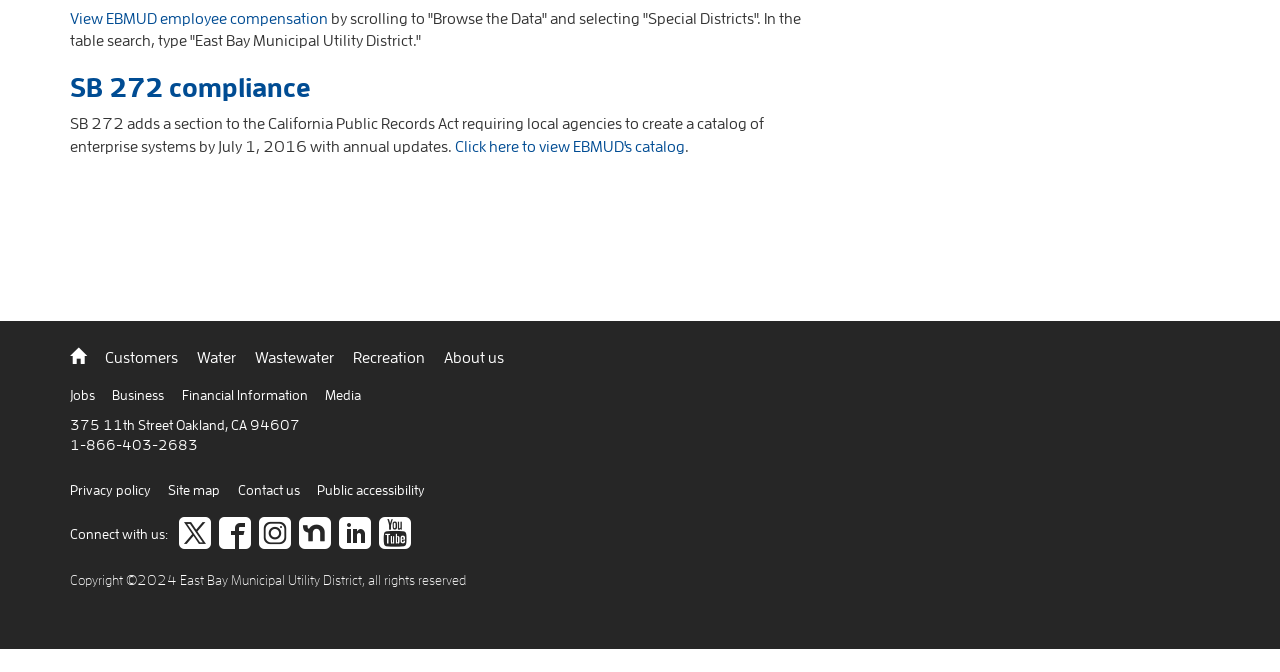Provide a one-word or short-phrase response to the question:
What social media platforms can I connect with EBMUD on?

X, Facebook, Instagram, Nextdoor, LinkedIn